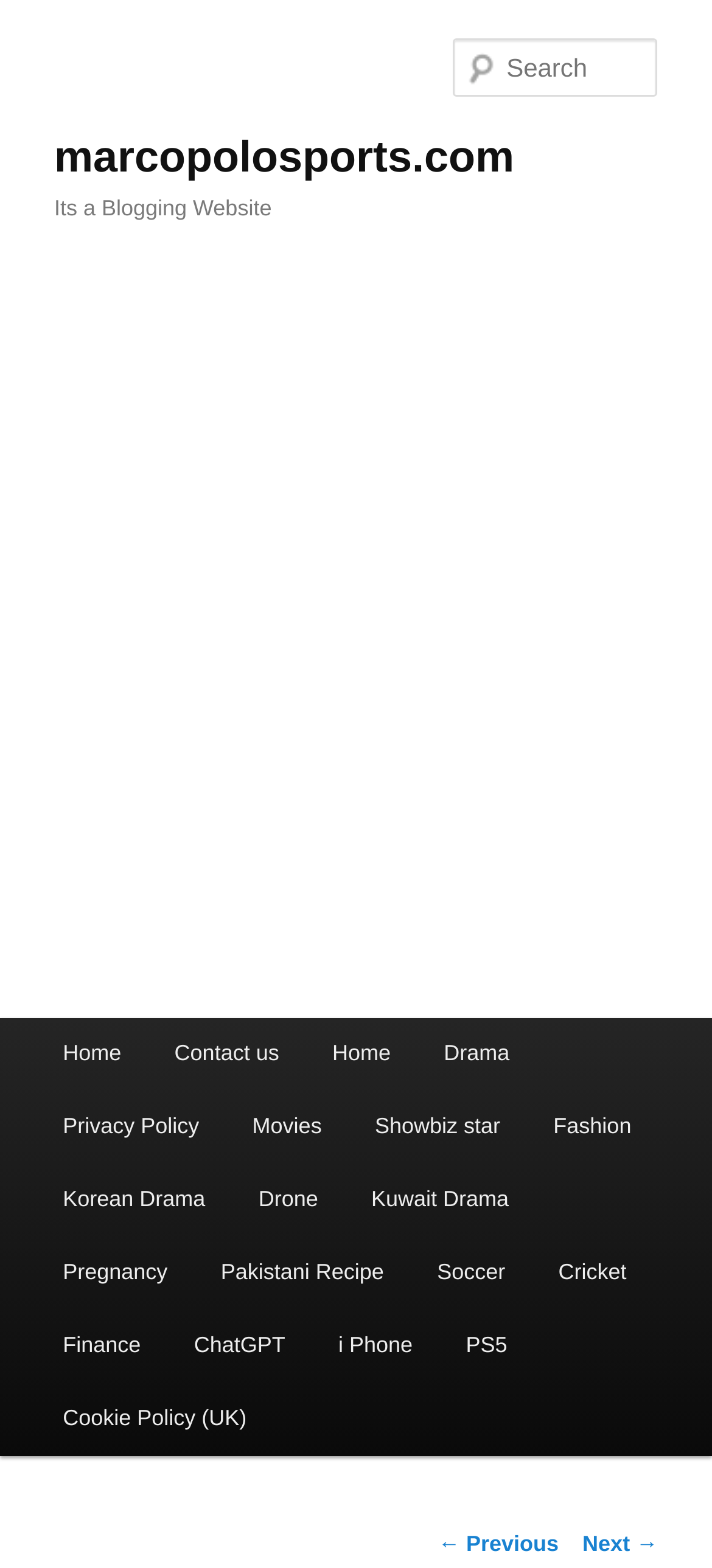Could you specify the bounding box coordinates for the clickable section to complete the following instruction: "Search for something"?

[0.637, 0.025, 0.924, 0.062]